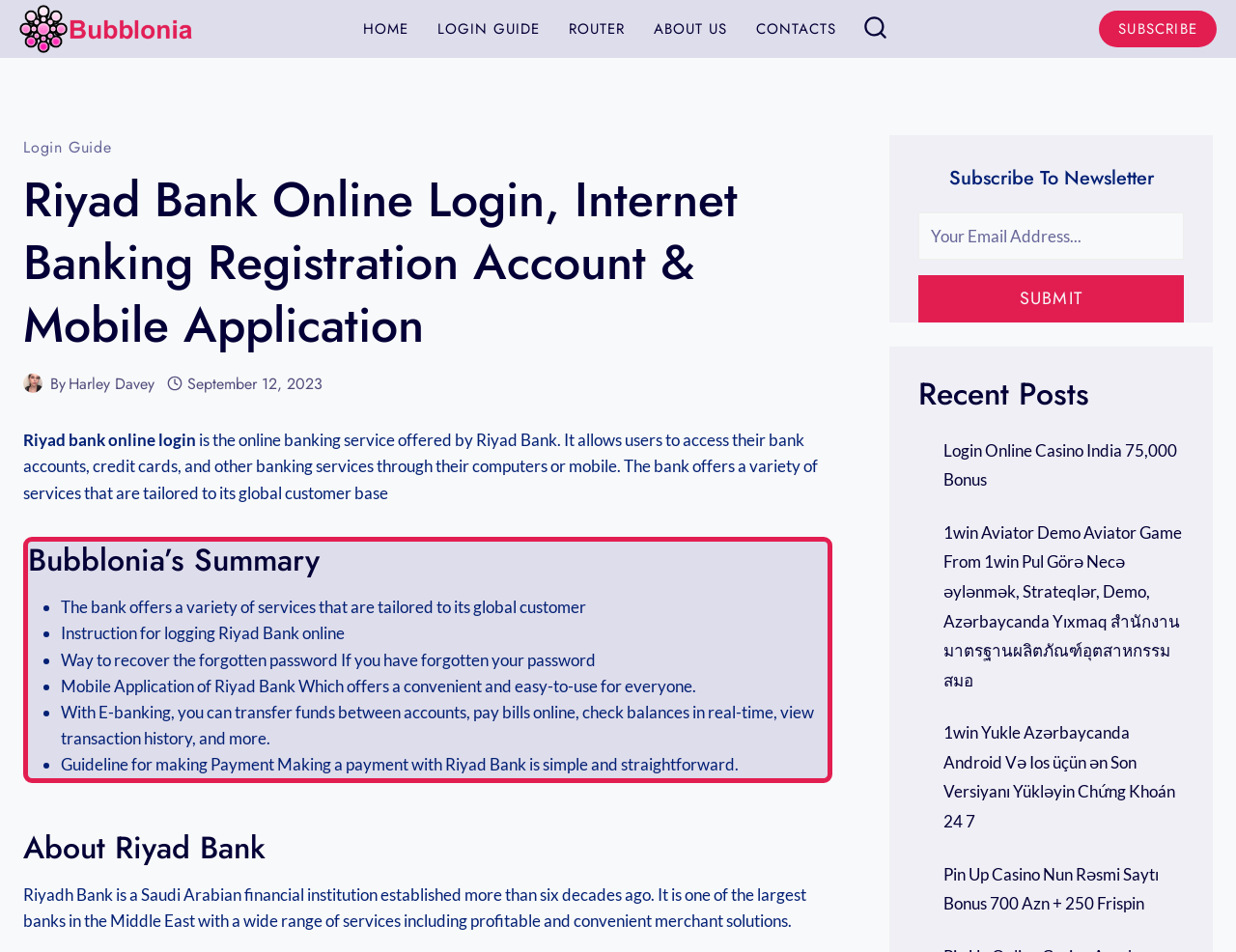Determine the bounding box coordinates for the HTML element described here: "Search".

[0.696, 0.017, 0.718, 0.044]